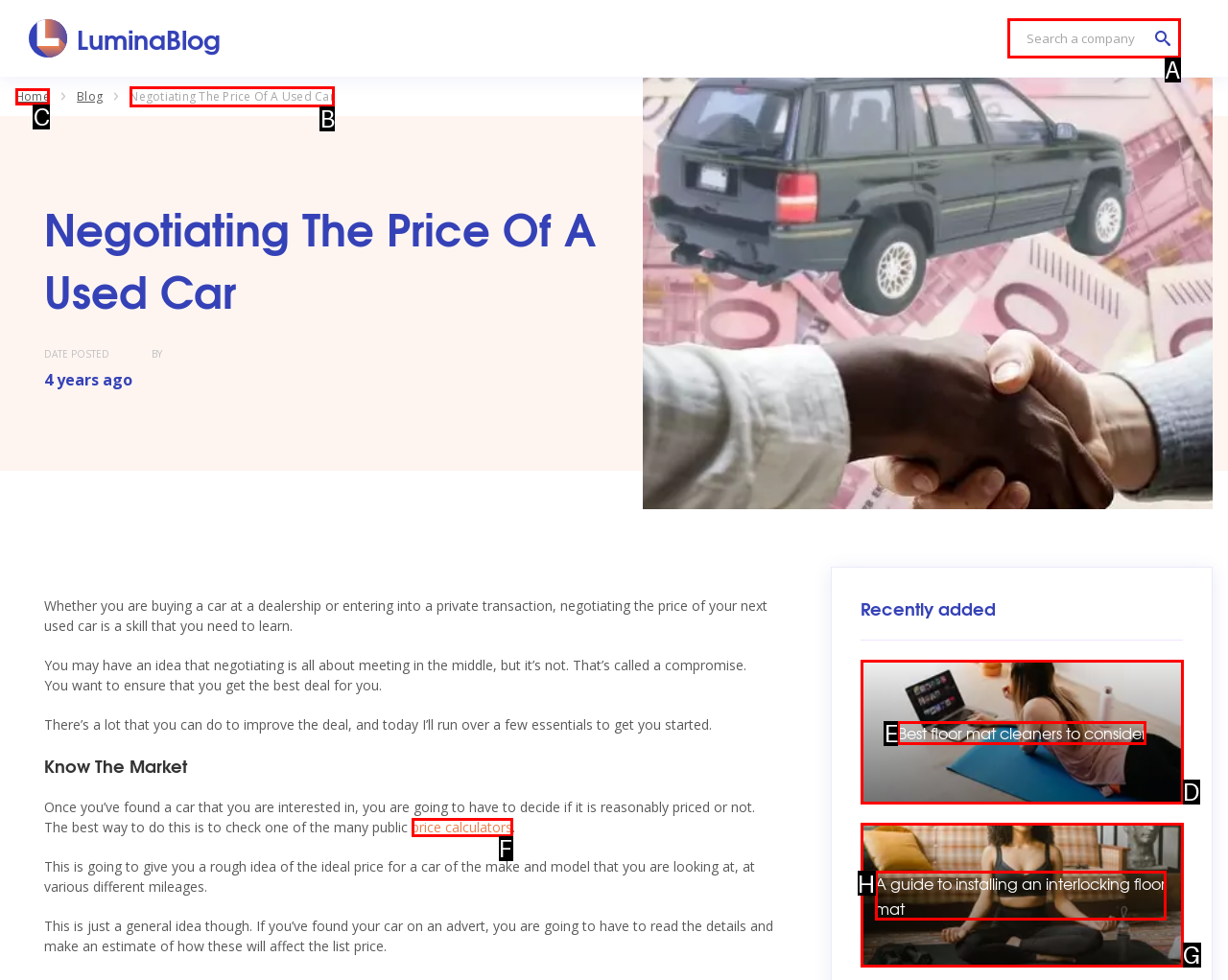Refer to the element description: price calculators and identify the matching HTML element. State your answer with the appropriate letter.

F